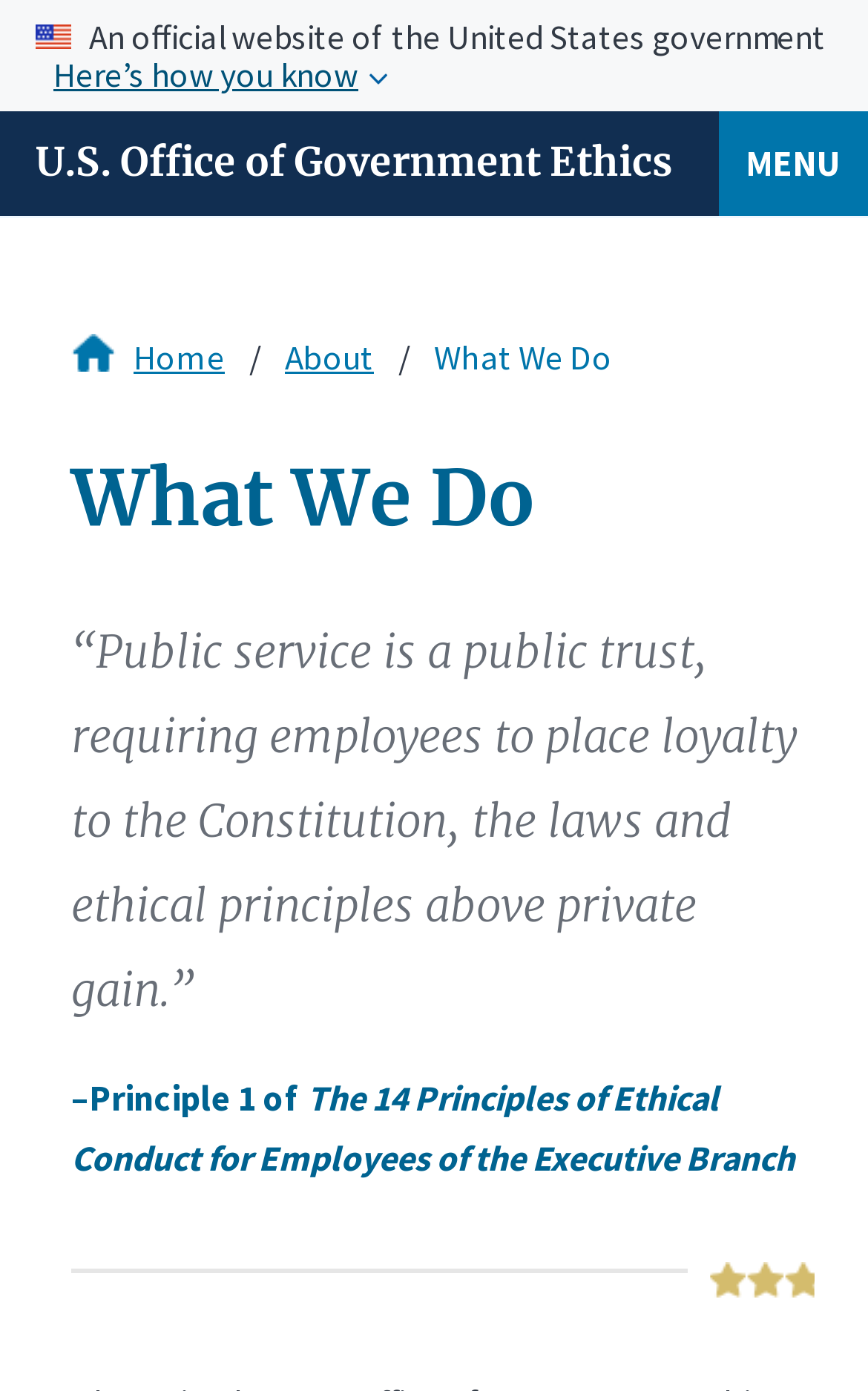Provide a short answer using a single word or phrase for the following question: 
What is the principle quoted on the page?

Principle 1 of The 14 Principles of Ethical Conduct